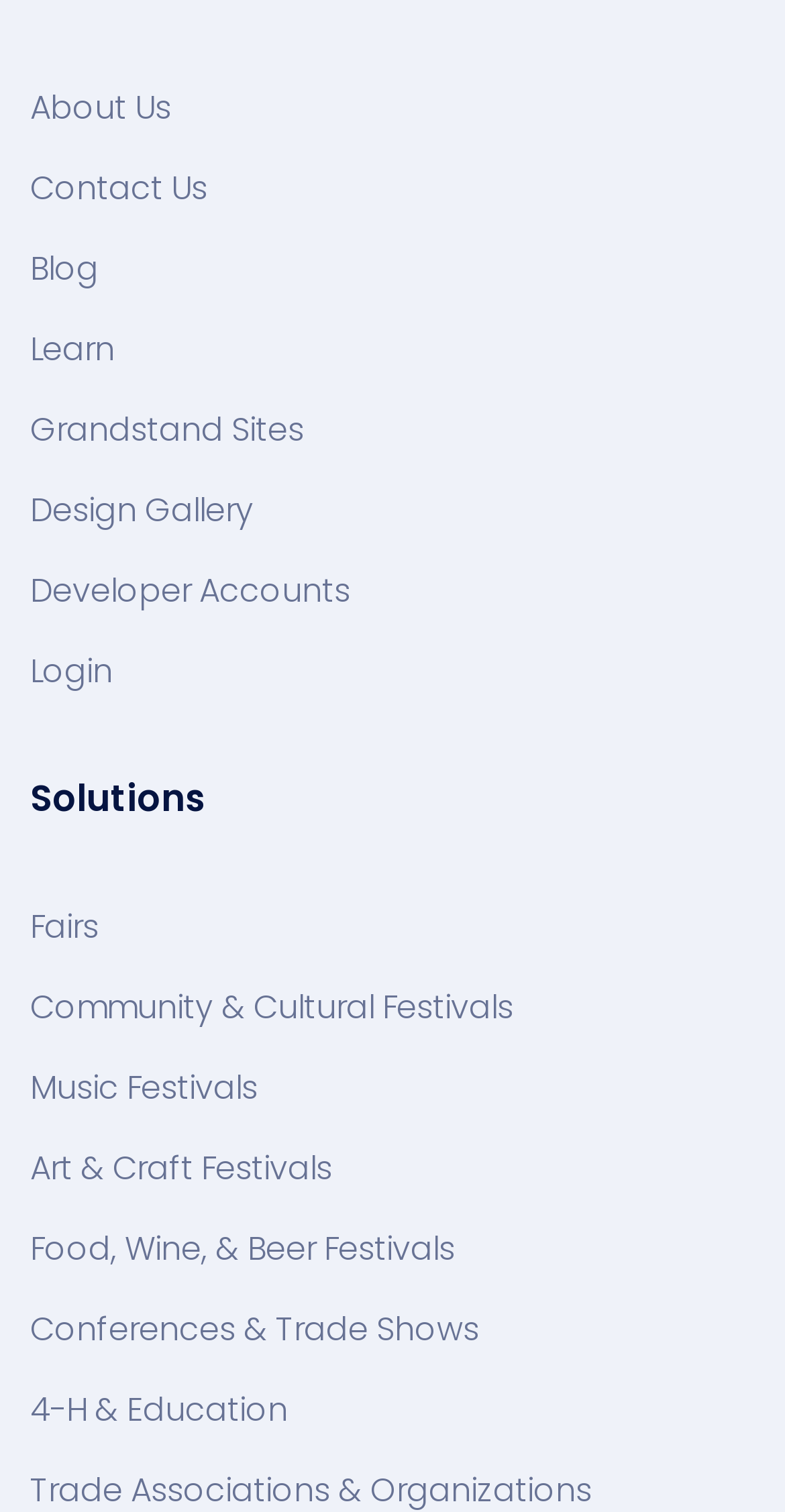Are there more than 5 links above the 'Solutions' heading?
Answer the question with just one word or phrase using the image.

Yes